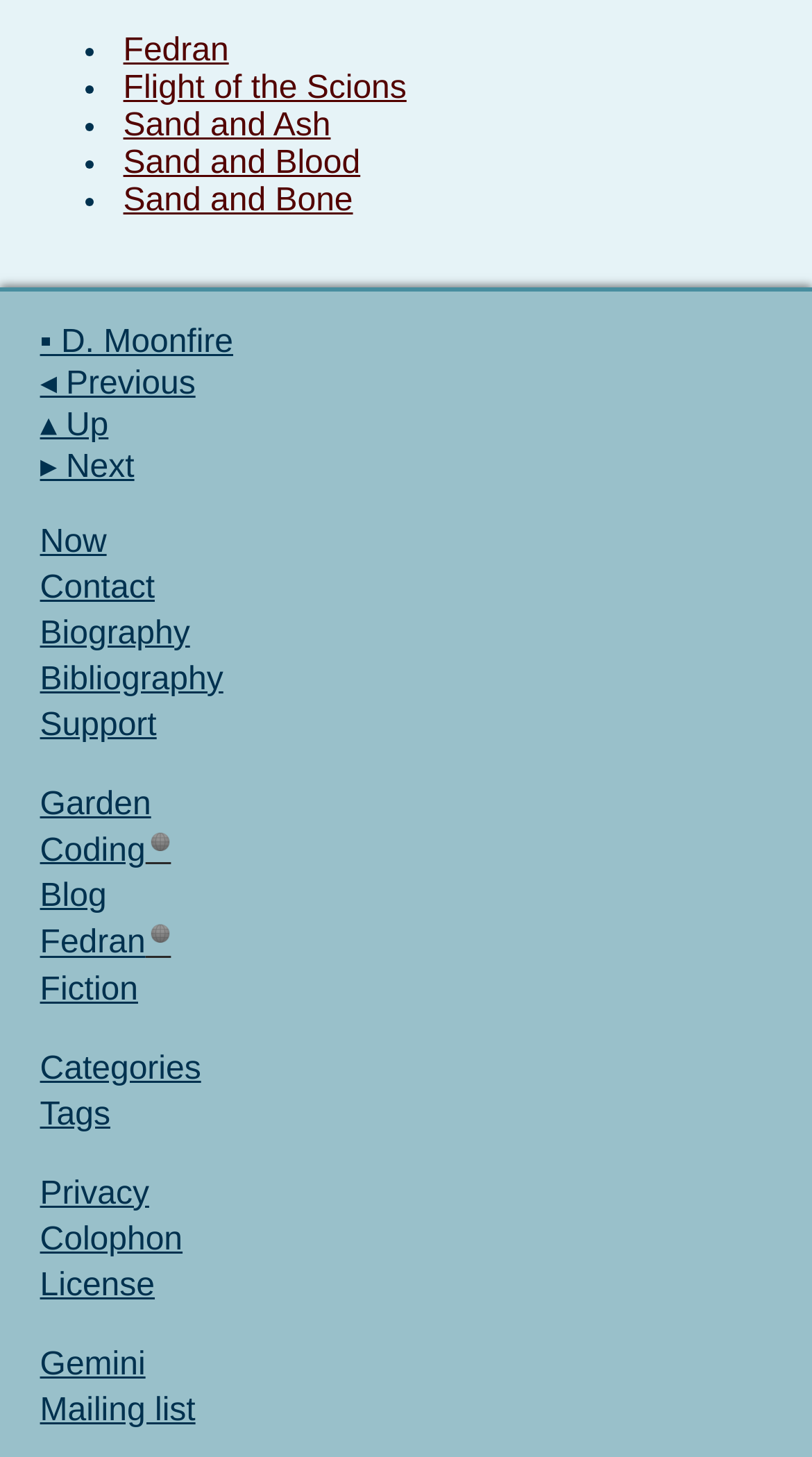Please reply to the following question with a single word or a short phrase:
How many navigation links are there in the bottom menu?

14